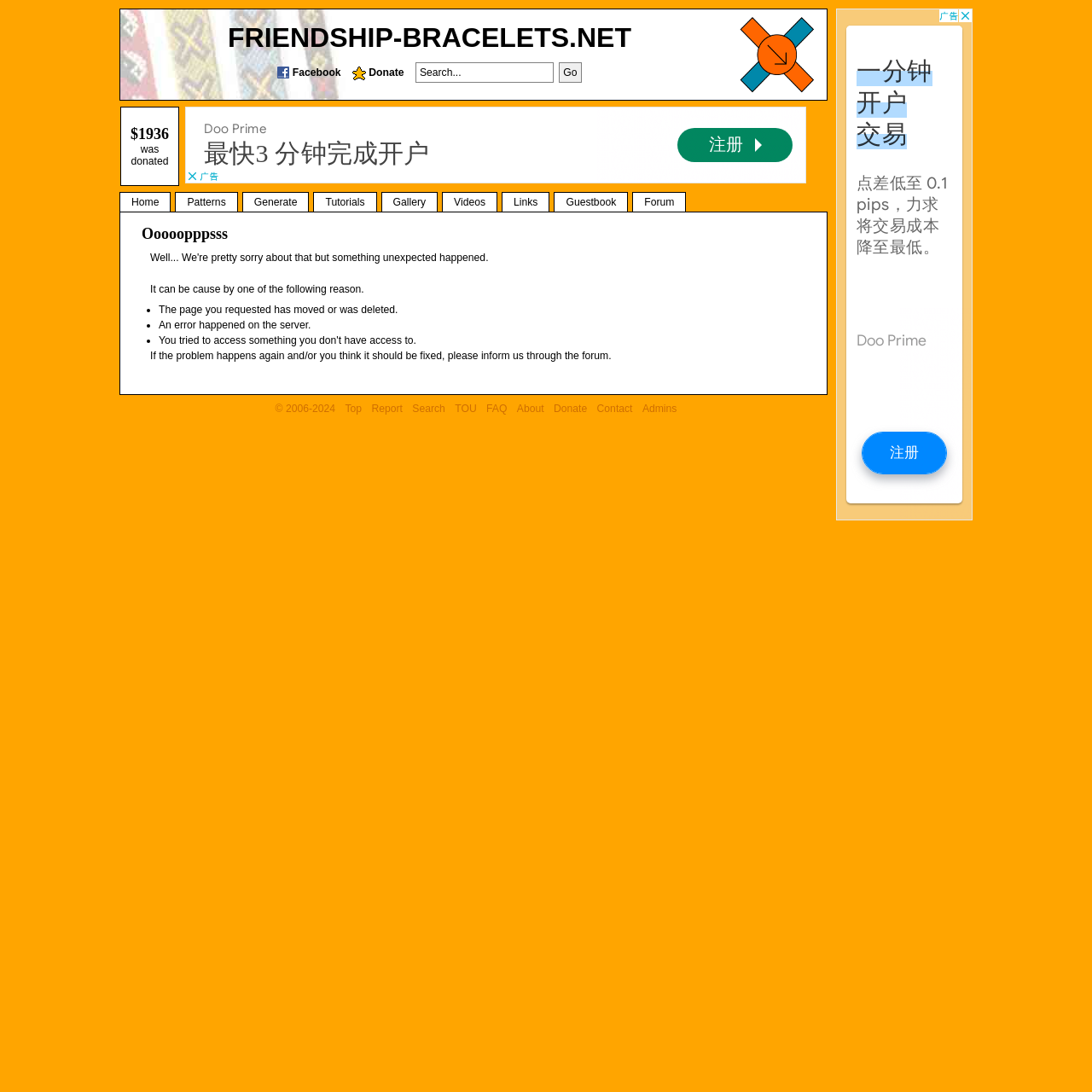Locate the coordinates of the bounding box for the clickable region that fulfills this instruction: "Contact the administrators".

[0.547, 0.369, 0.579, 0.38]